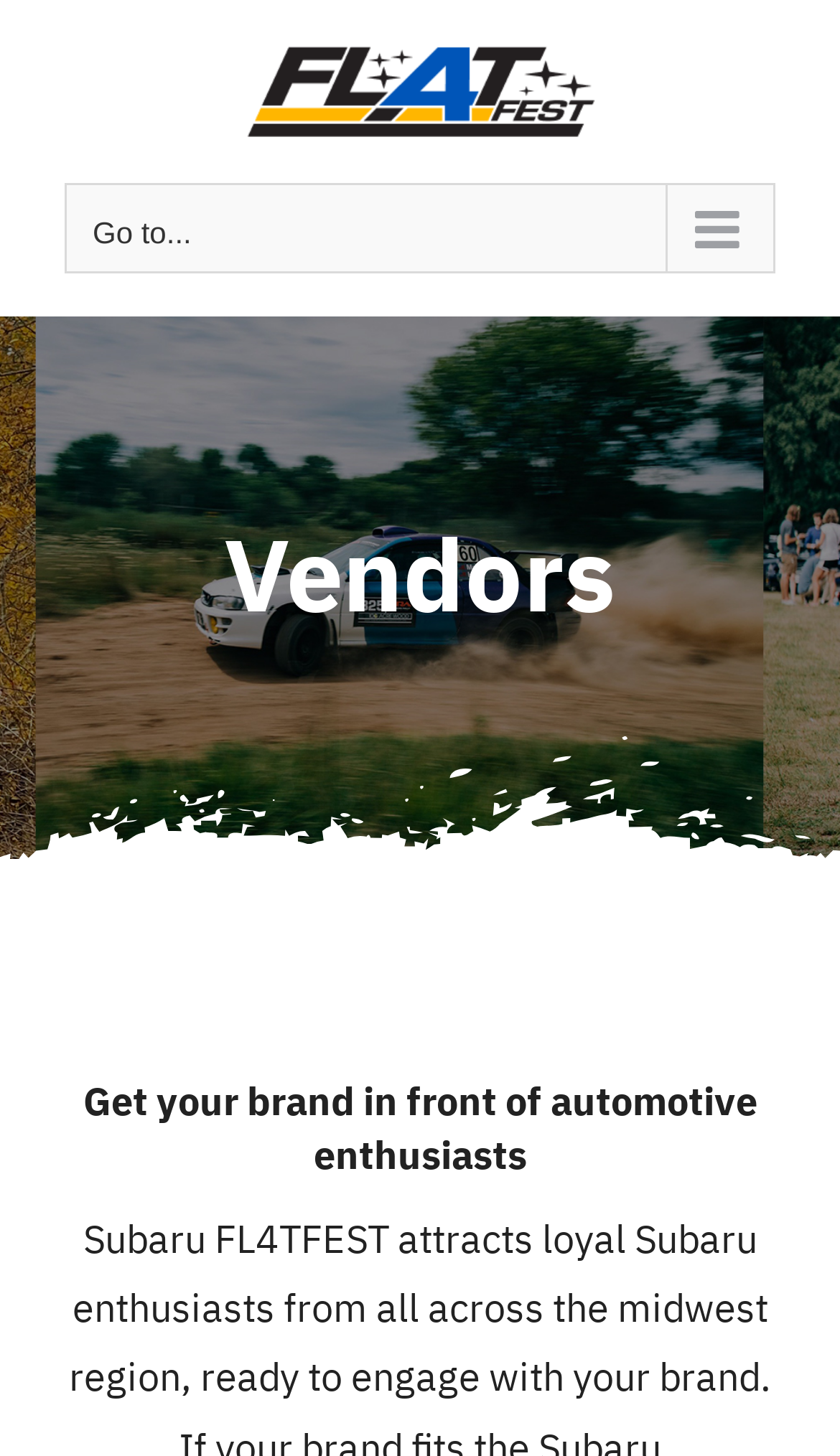What is the logo on the top left?
Please provide a single word or phrase as your answer based on the image.

Subaru FL4TFEST Logo